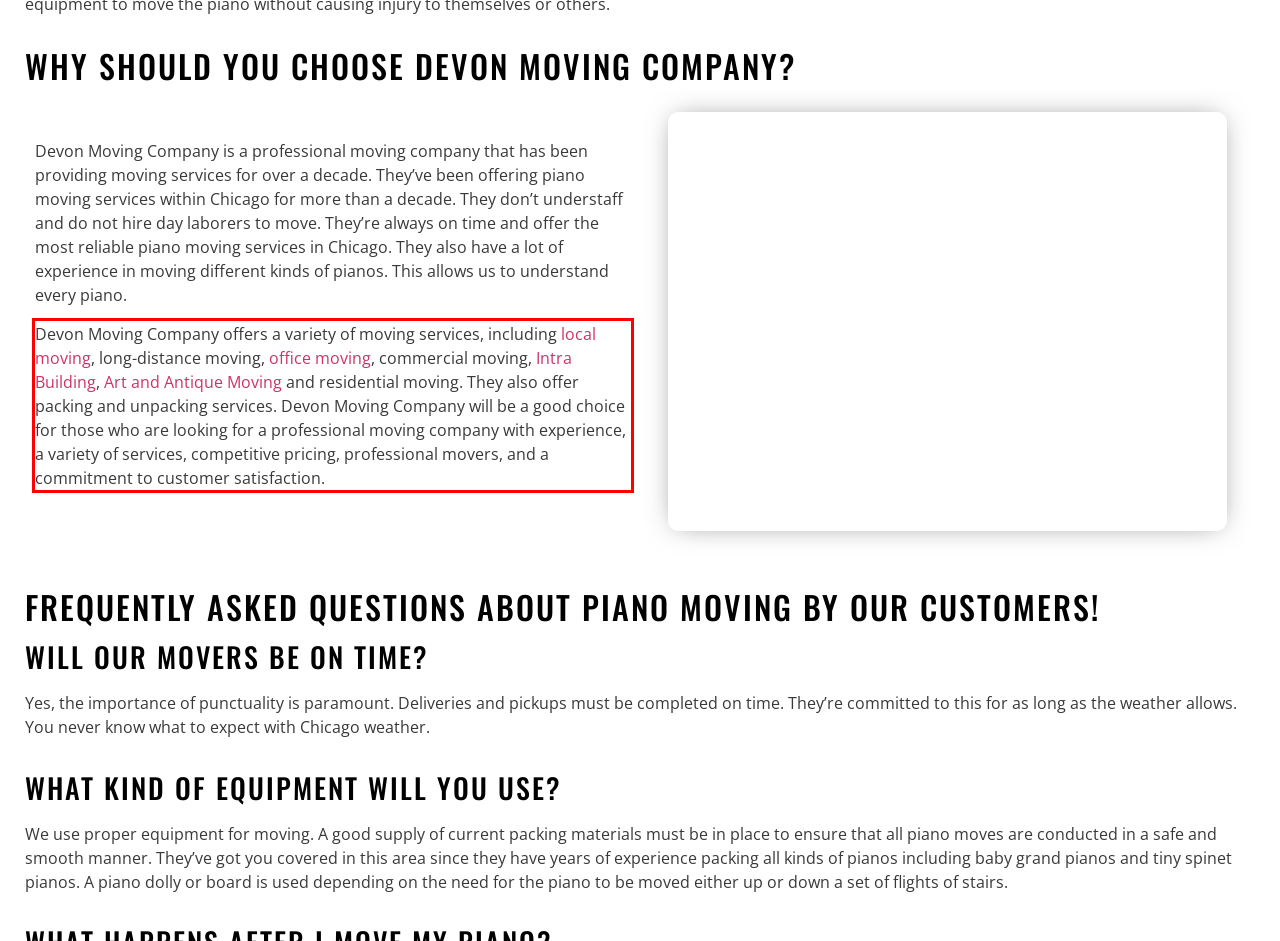Within the screenshot of the webpage, locate the red bounding box and use OCR to identify and provide the text content inside it.

Devon Moving Company offers a variety of moving services, including local moving, long-distance moving, office moving, commercial moving, Intra Building, Art and Antique Moving and residential moving. They also offer packing and unpacking services. Devon Moving Company will be a good choice for those who are looking for a professional moving company with experience, a variety of services, competitive pricing, professional movers, and a commitment to customer satisfaction.